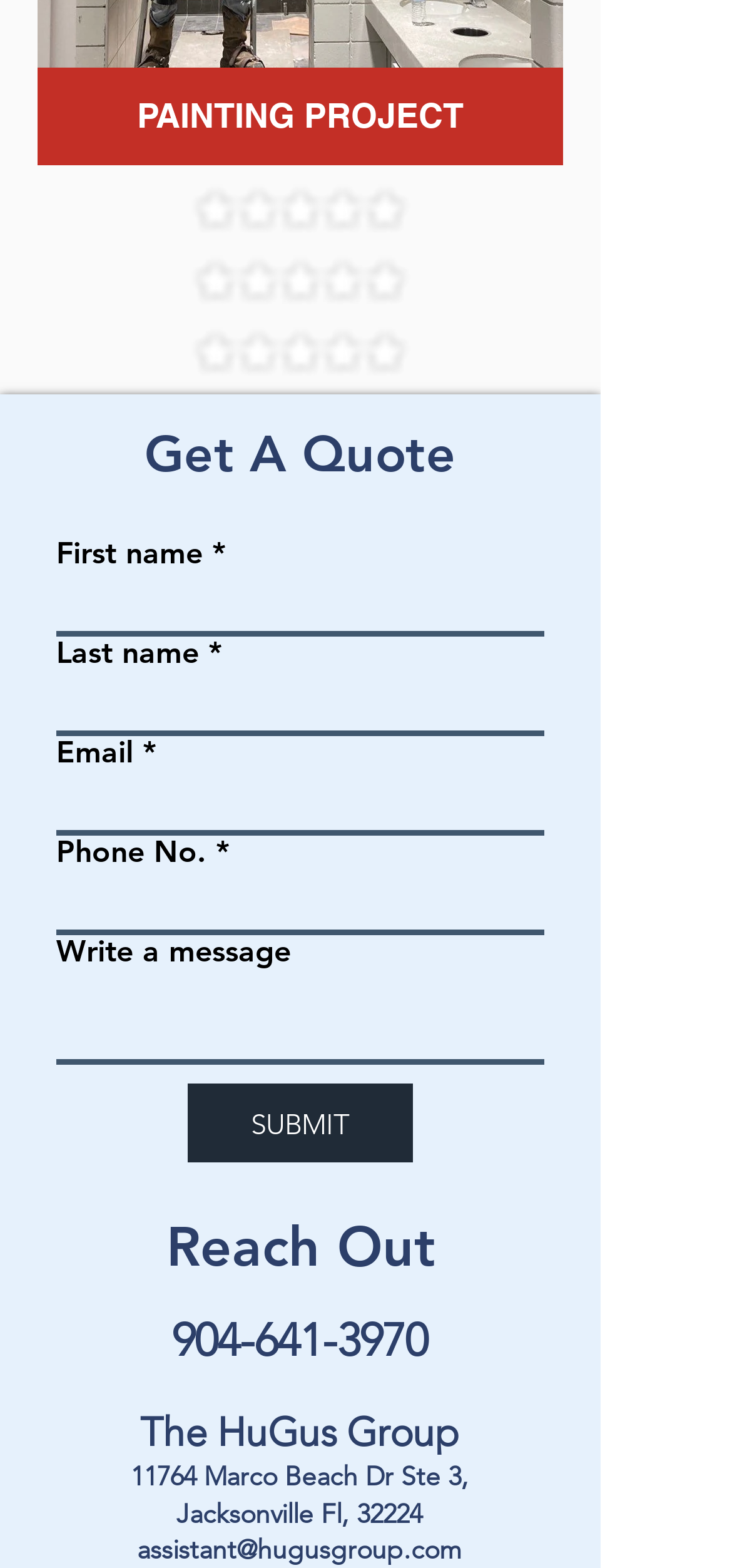Please give a one-word or short phrase response to the following question: 
How many input fields are there?

6